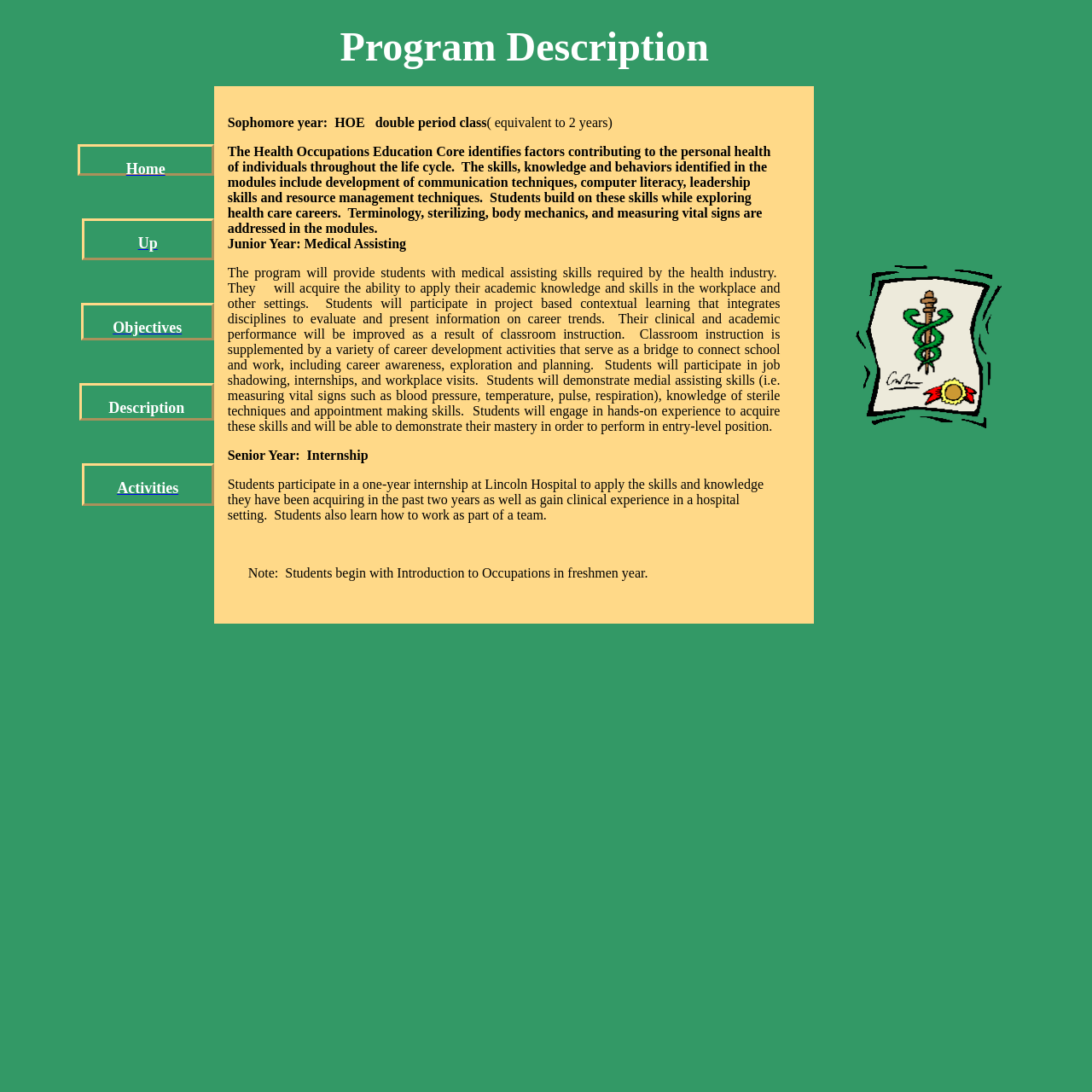Explain the webpage in detail, including its primary components.

The webpage is about a program description, specifically a health occupations education program. At the top, there is a navigation menu with links to "Home", "Up", "Objectives", "Description", "Activities", and other pages. 

Below the navigation menu, there is a blockquote section that contains the program description. The program is divided into three years: sophomore, junior, and senior years. 

In the sophomore year, the program focuses on the Health Occupations Education Core, which identifies factors contributing to personal health throughout the life cycle. The skills and knowledge acquired in this year include communication techniques, computer literacy, leadership skills, and resource management techniques. 

In the junior year, the program focuses on Medical Assisting, providing students with medical assisting skills required by the health industry. Students will acquire skills such as measuring vital signs, sterile techniques, and appointment making. They will also participate in project-based contextual learning, job shadowing, internships, and workplace visits.

In the senior year, students participate in a one-year internship at Lincoln Hospital, applying the skills and knowledge they have acquired in the past two years and gaining clinical experience in a hospital setting. 

There is also an image on the right side of the page, but its content is not specified. Additionally, there is a note at the bottom of the page stating that students begin with Introduction to Occupations in their freshman year.